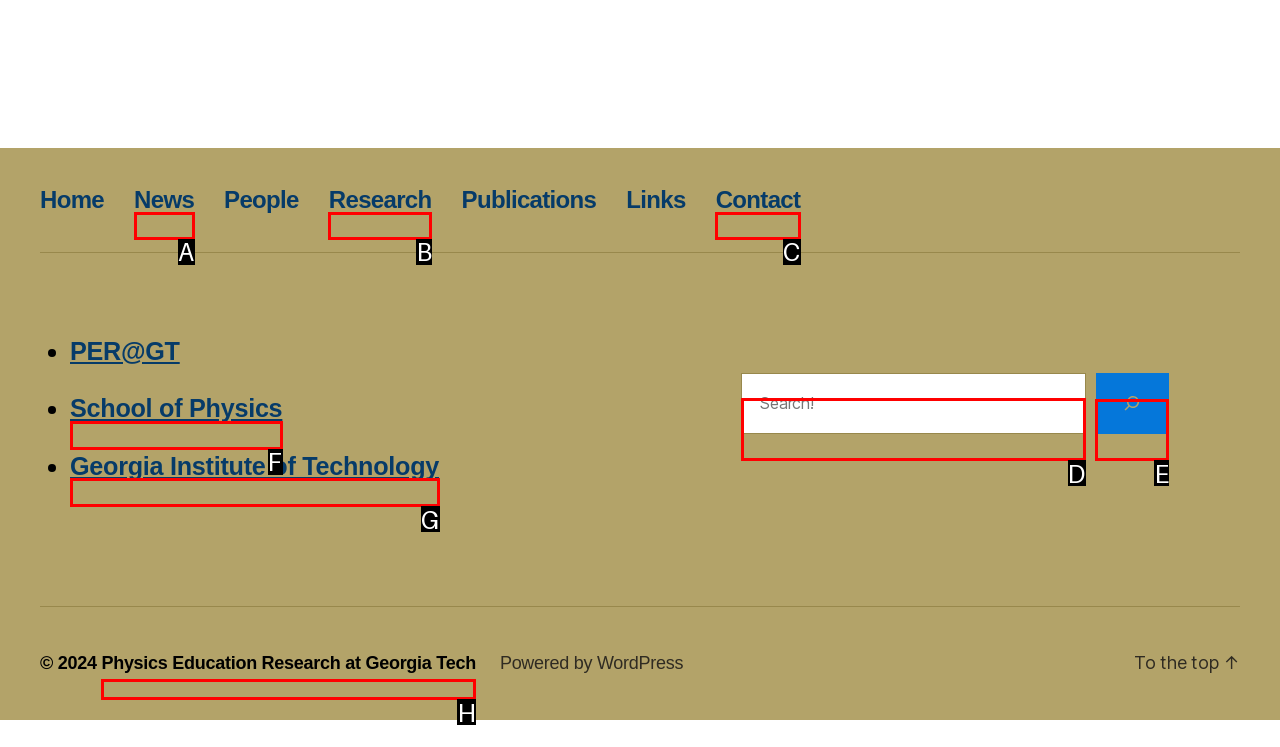Indicate which HTML element you need to click to complete the task: search for something. Provide the letter of the selected option directly.

D